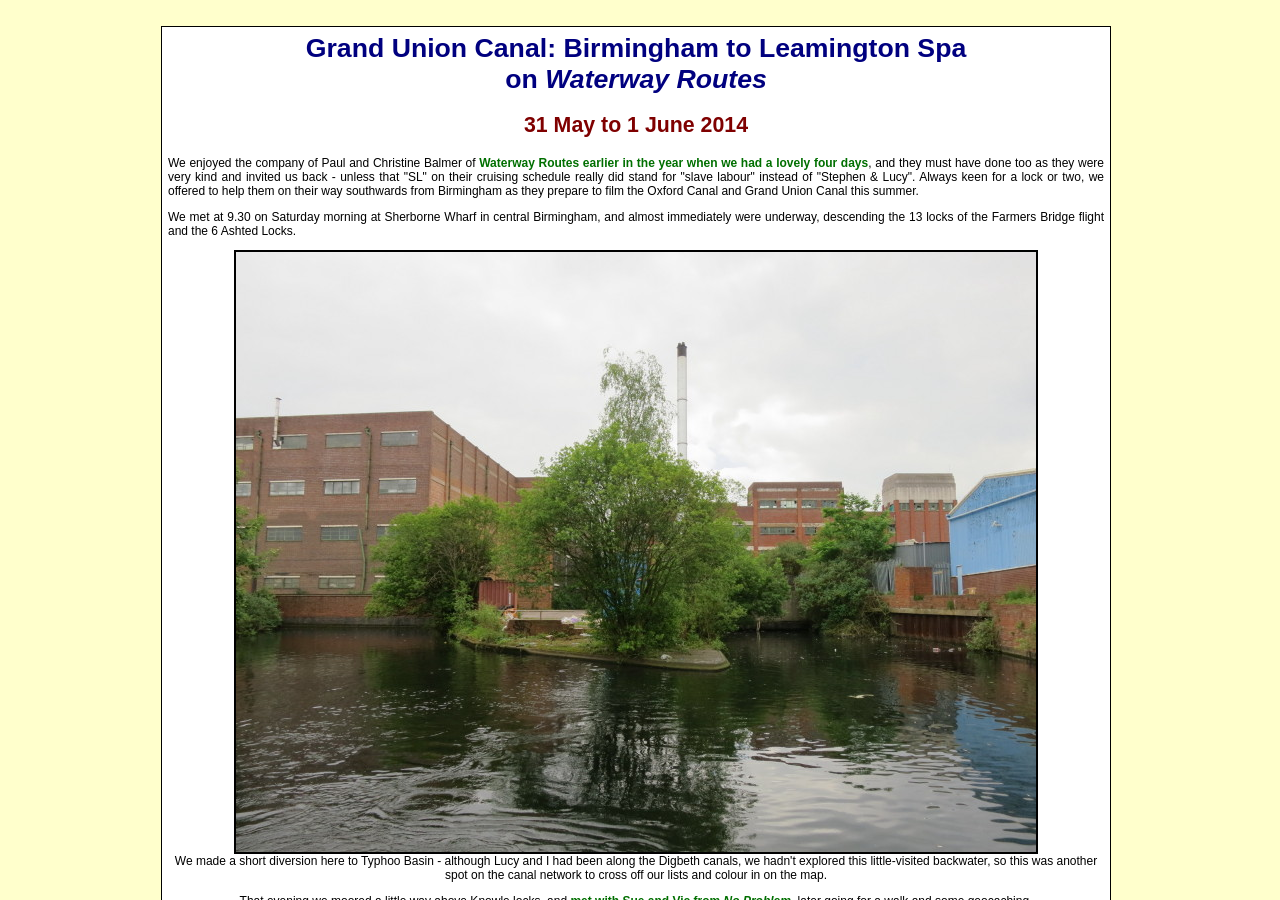Respond to the question with just a single word or phrase: 
What is the name of the website mentioned in the text?

Waterway Routes